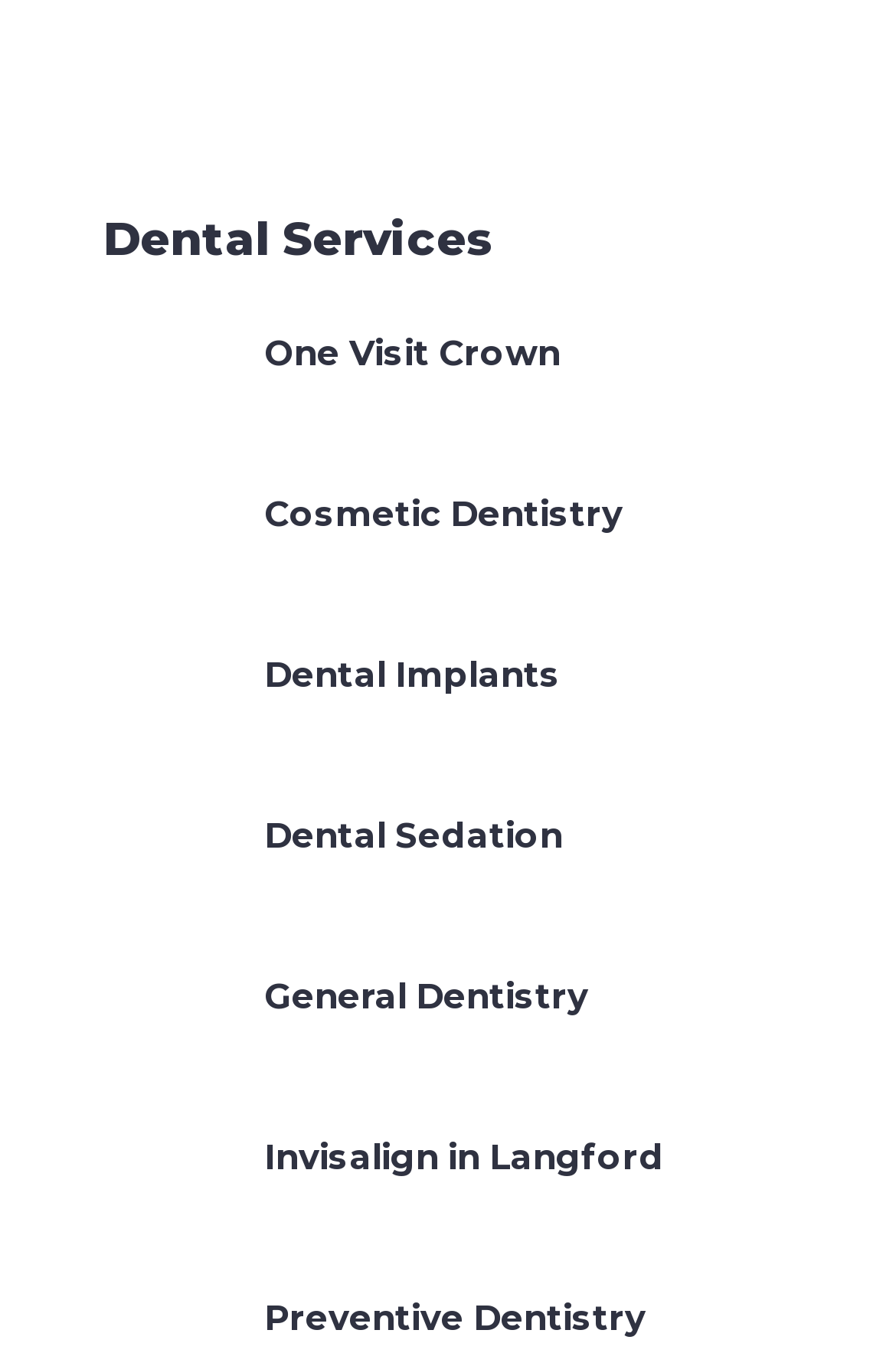Show the bounding box coordinates of the element that should be clicked to complete the task: "Click on One Visit Crown".

[0.115, 0.242, 0.244, 0.326]